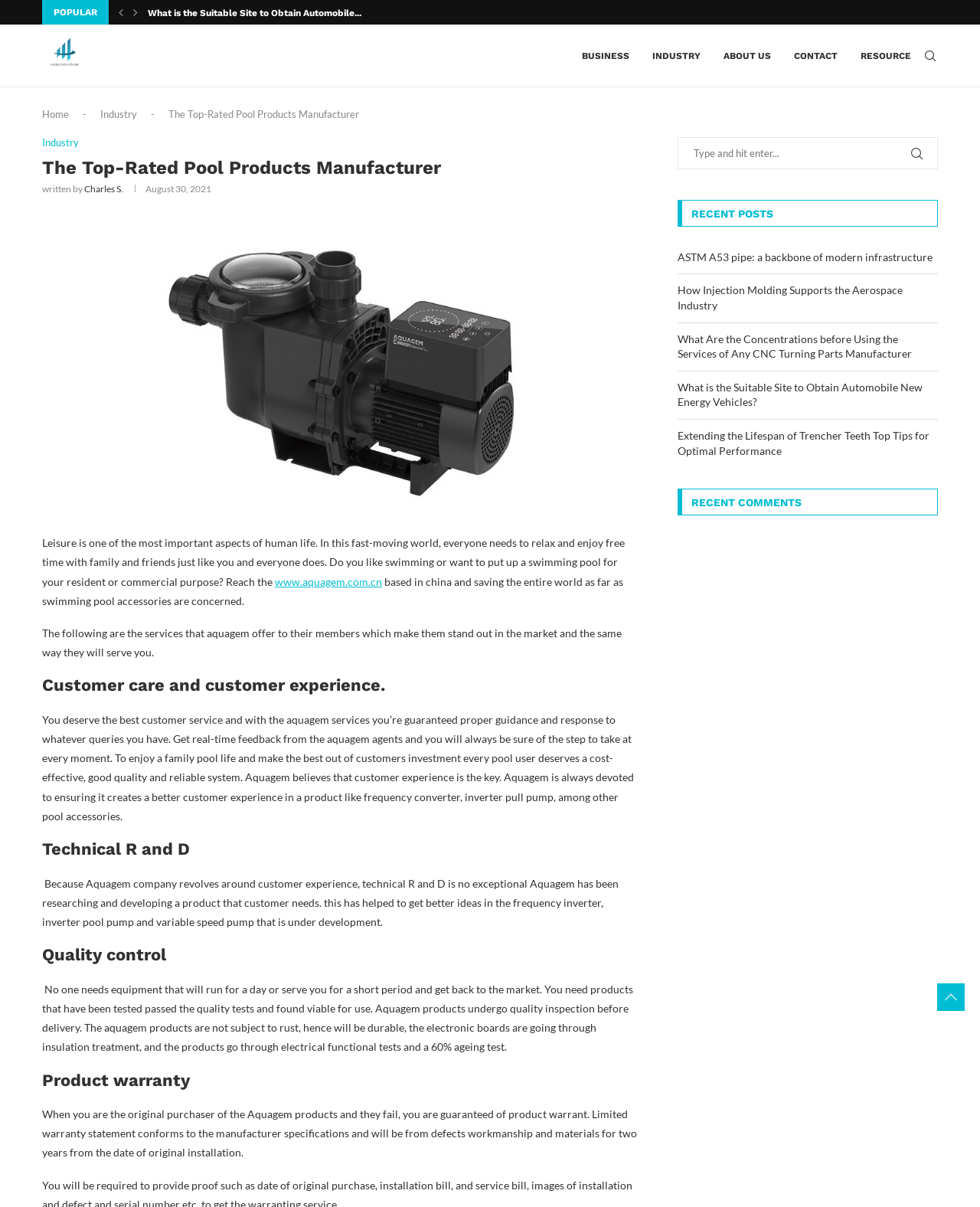Please determine and provide the text content of the webpage's heading.

The Top-Rated Pool Products Manufacturer